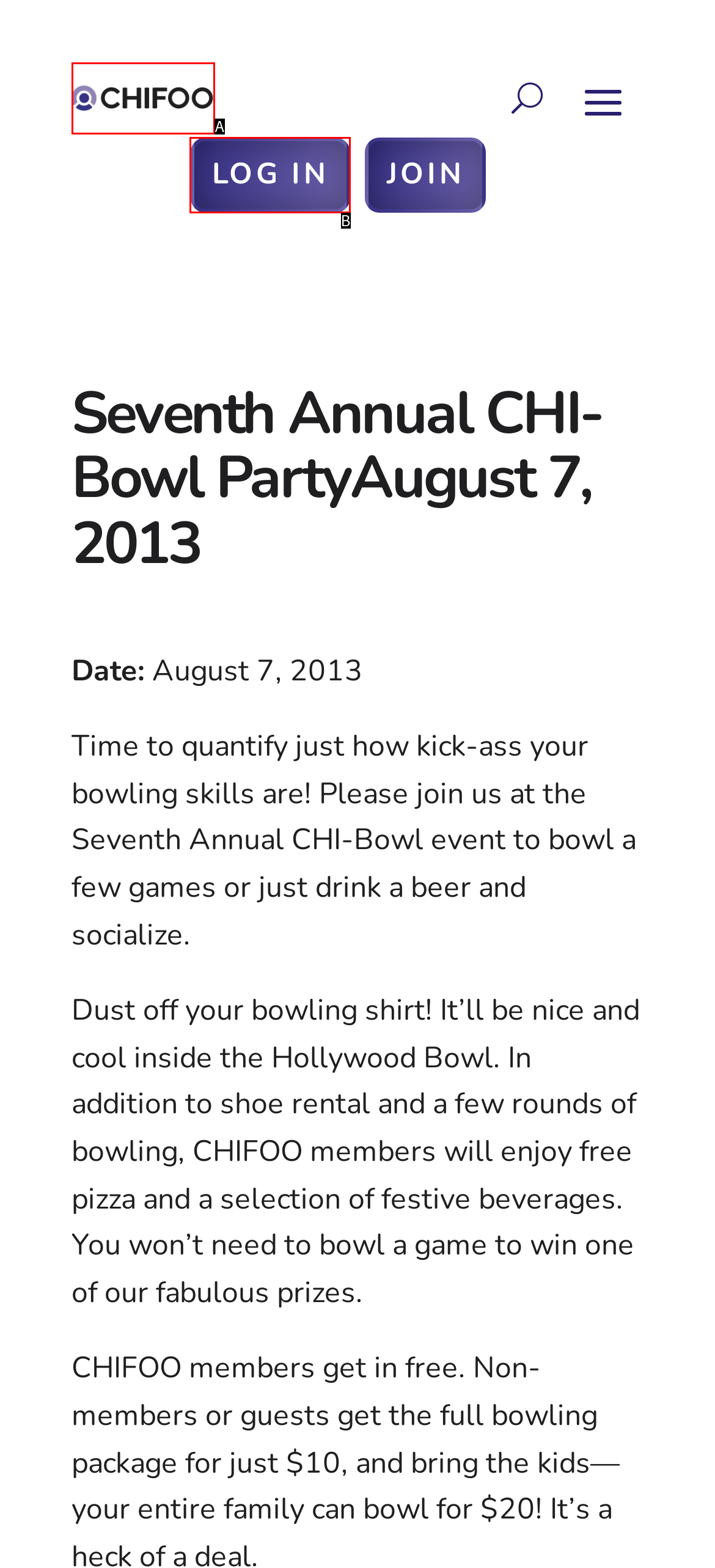Select the appropriate option that fits: Log In
Reply with the letter of the correct choice.

B